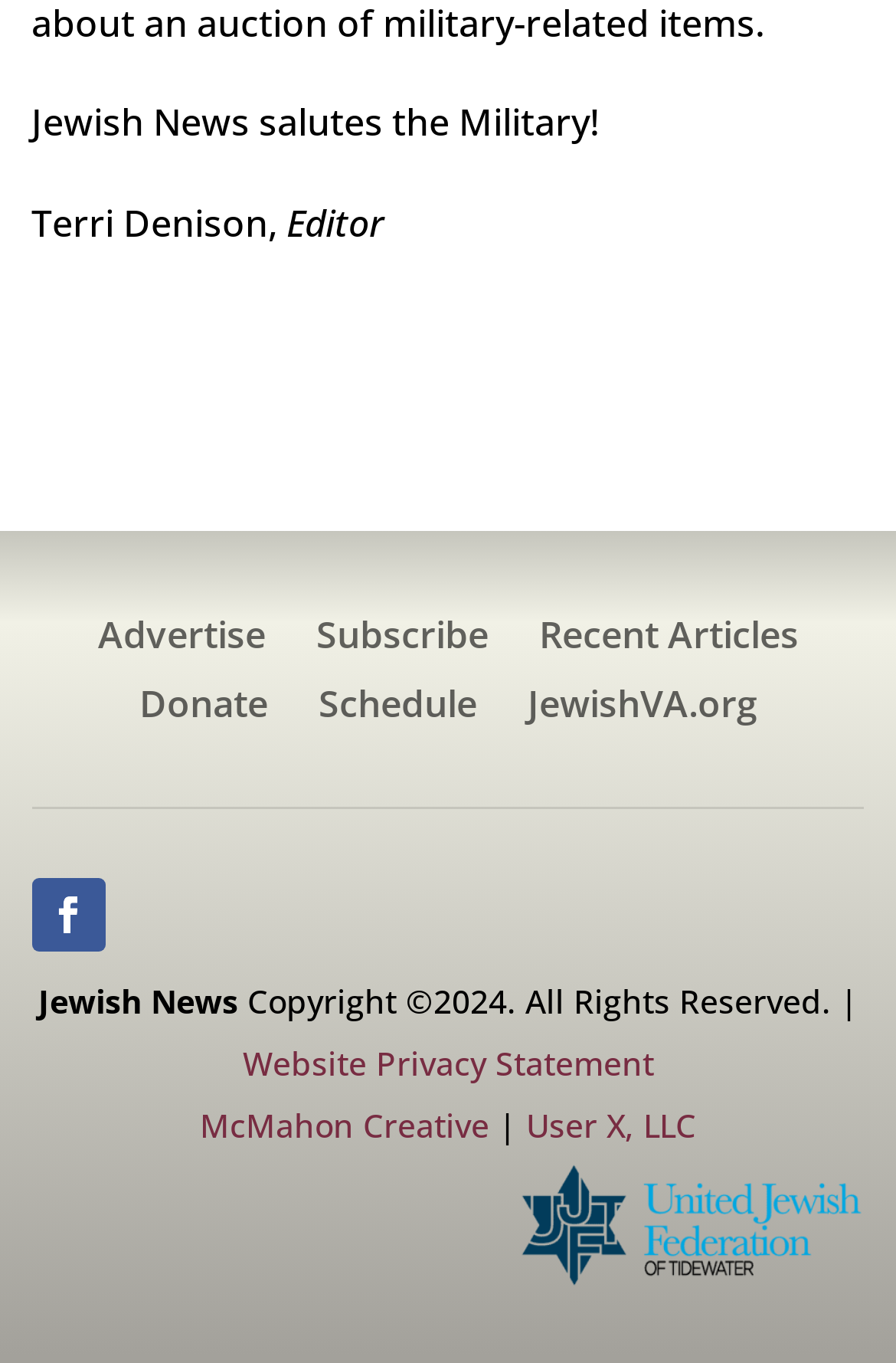Find the bounding box coordinates of the element's region that should be clicked in order to follow the given instruction: "Visit JewishVA.org". The coordinates should consist of four float numbers between 0 and 1, i.e., [left, top, right, bottom].

[0.588, 0.504, 0.845, 0.541]